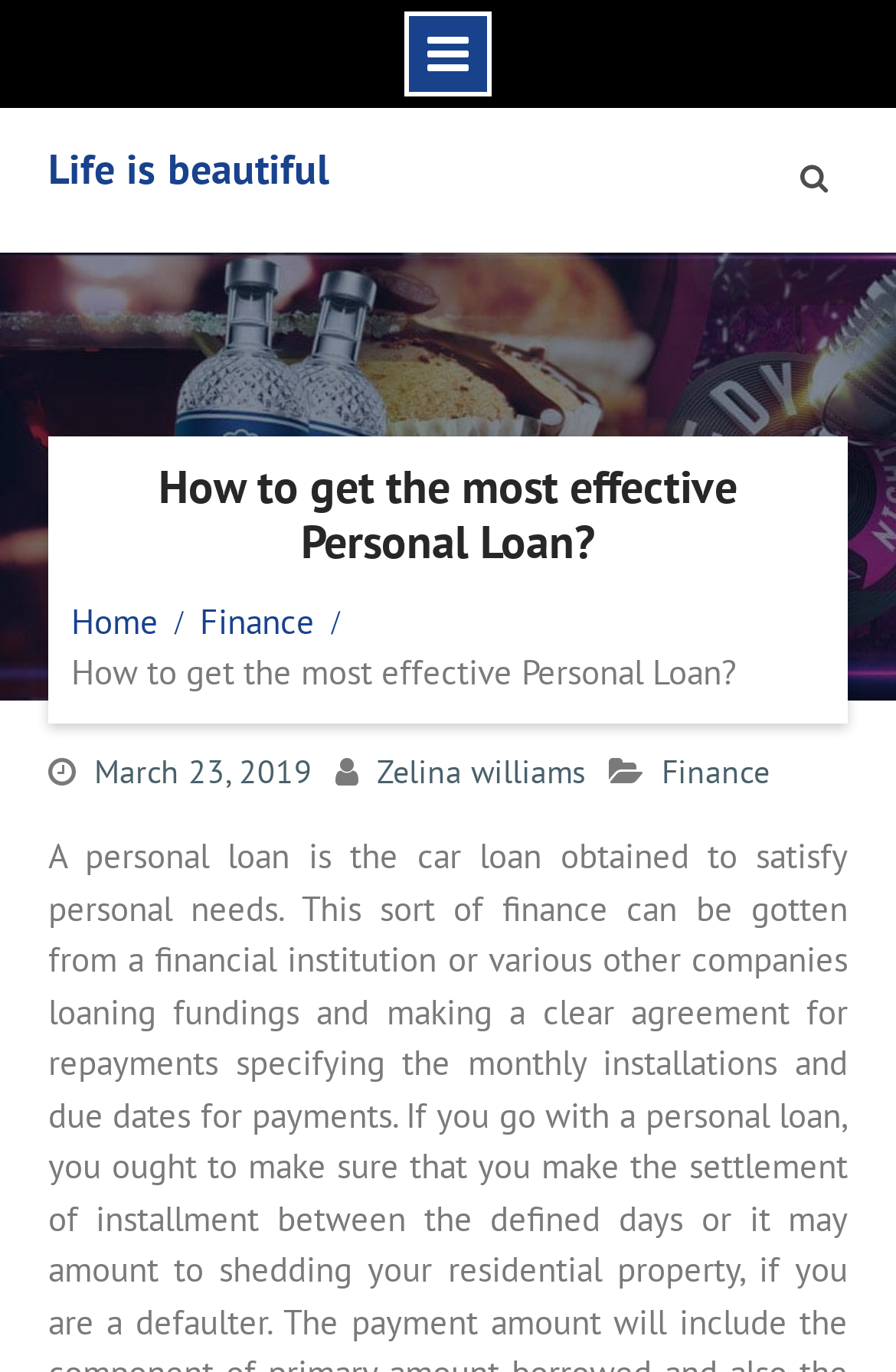Using the format (top-left x, top-left y, bottom-right x, bottom-right y), and given the element description, identify the bounding box coordinates within the screenshot: Life is beautiful

[0.053, 0.104, 0.366, 0.142]